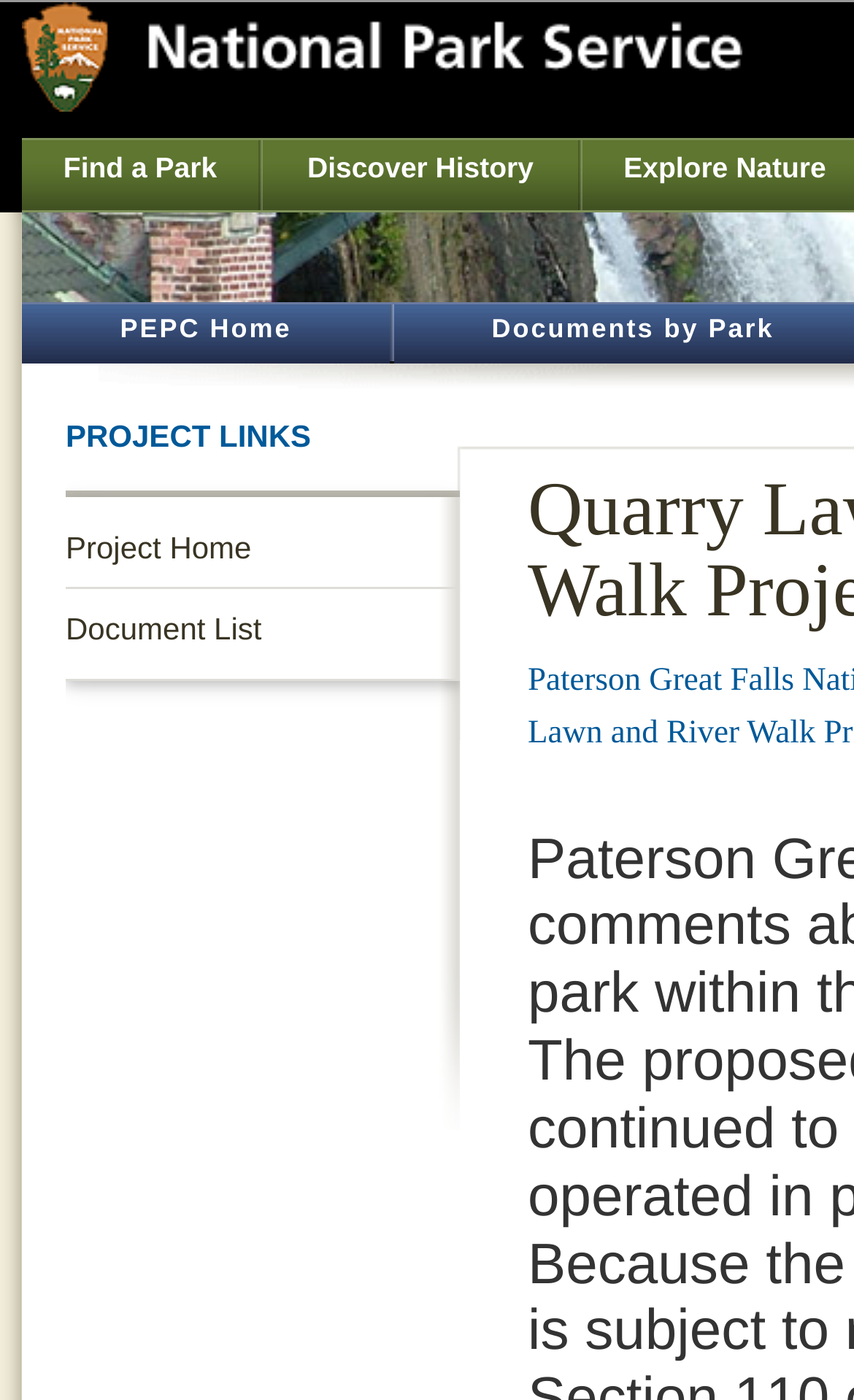Based on what you see in the screenshot, provide a thorough answer to this question: What is the logo at the top left corner?

I found the logo at the top left corner by looking at the bounding box coordinates of the image element, which is [0.026, 0.002, 0.869, 0.08]. This indicates that the image is located at the top left corner of the webpage. The OCR text of this element is 'National Park Service Logo', which confirms that it is indeed the logo.